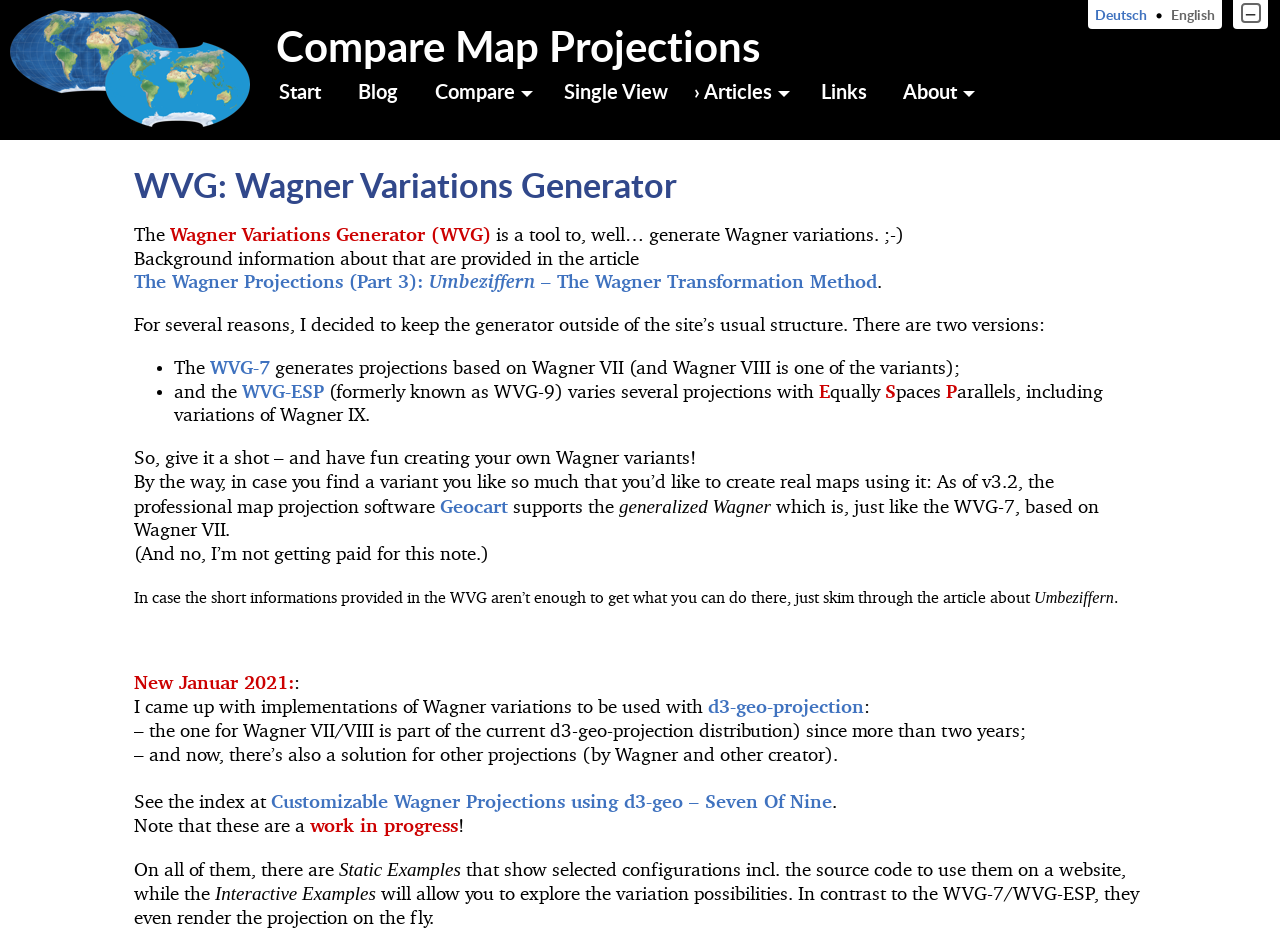Determine the bounding box coordinates of the clickable region to follow the instruction: "Compare map projections".

[0.216, 0.017, 0.594, 0.081]